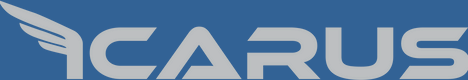Answer the question using only one word or a concise phrase: What is the company name in the logo?

ICARUS